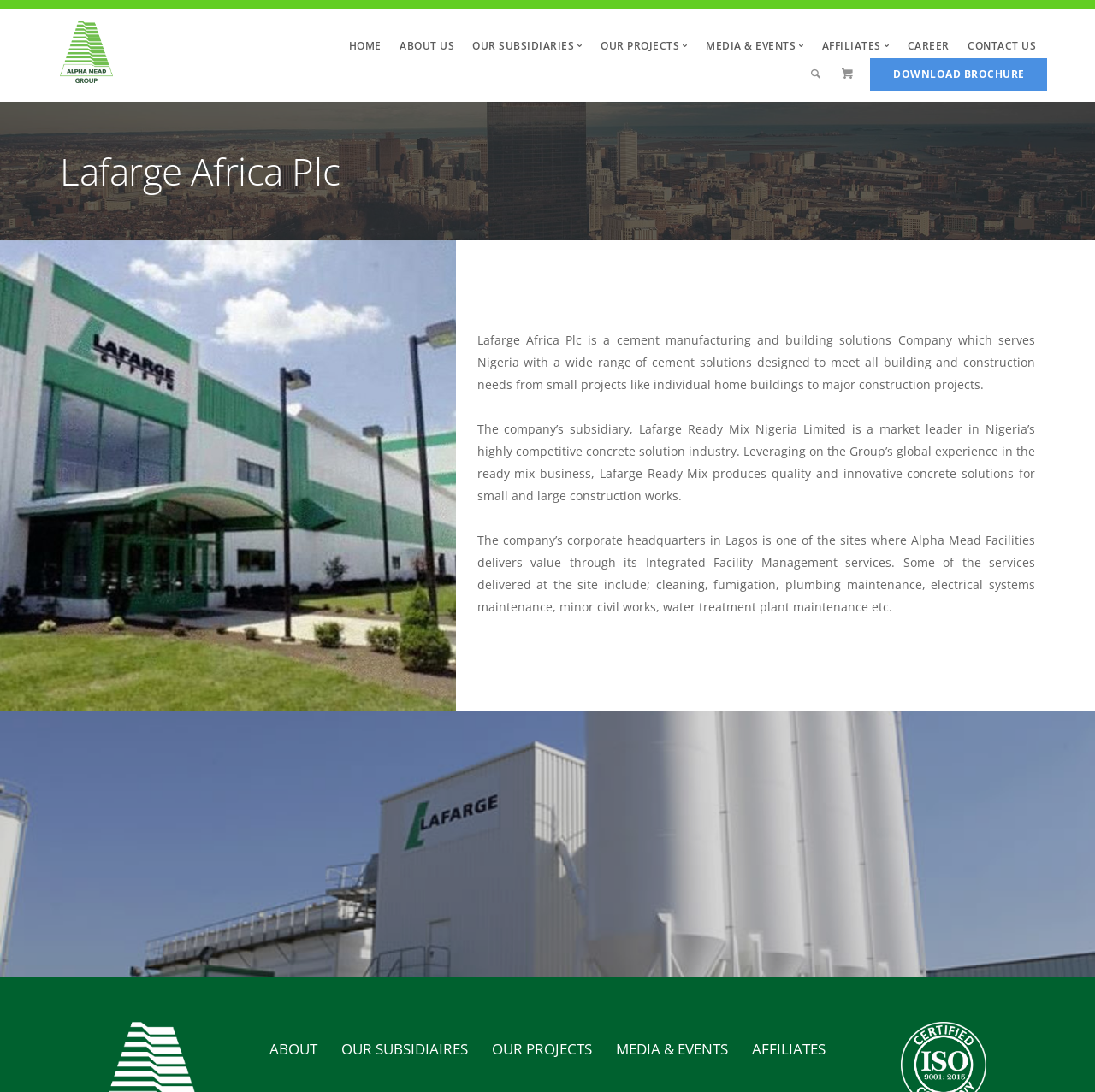Determine the bounding box coordinates of the area to click in order to meet this instruction: "Go to home page".

[0.319, 0.035, 0.348, 0.049]